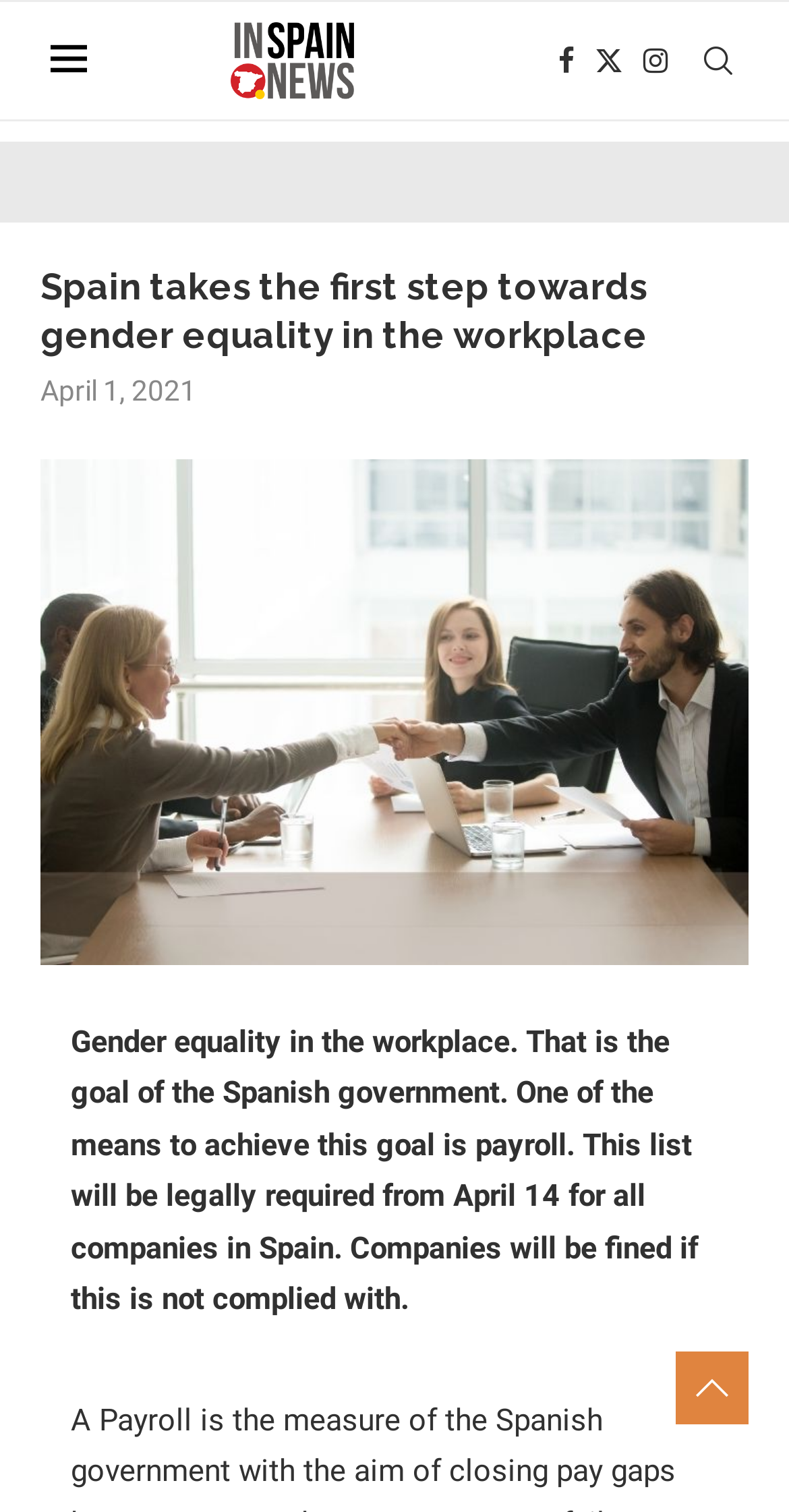Show the bounding box coordinates for the HTML element described as: "aria-label="Twitter"".

[0.754, 0.001, 0.79, 0.079]